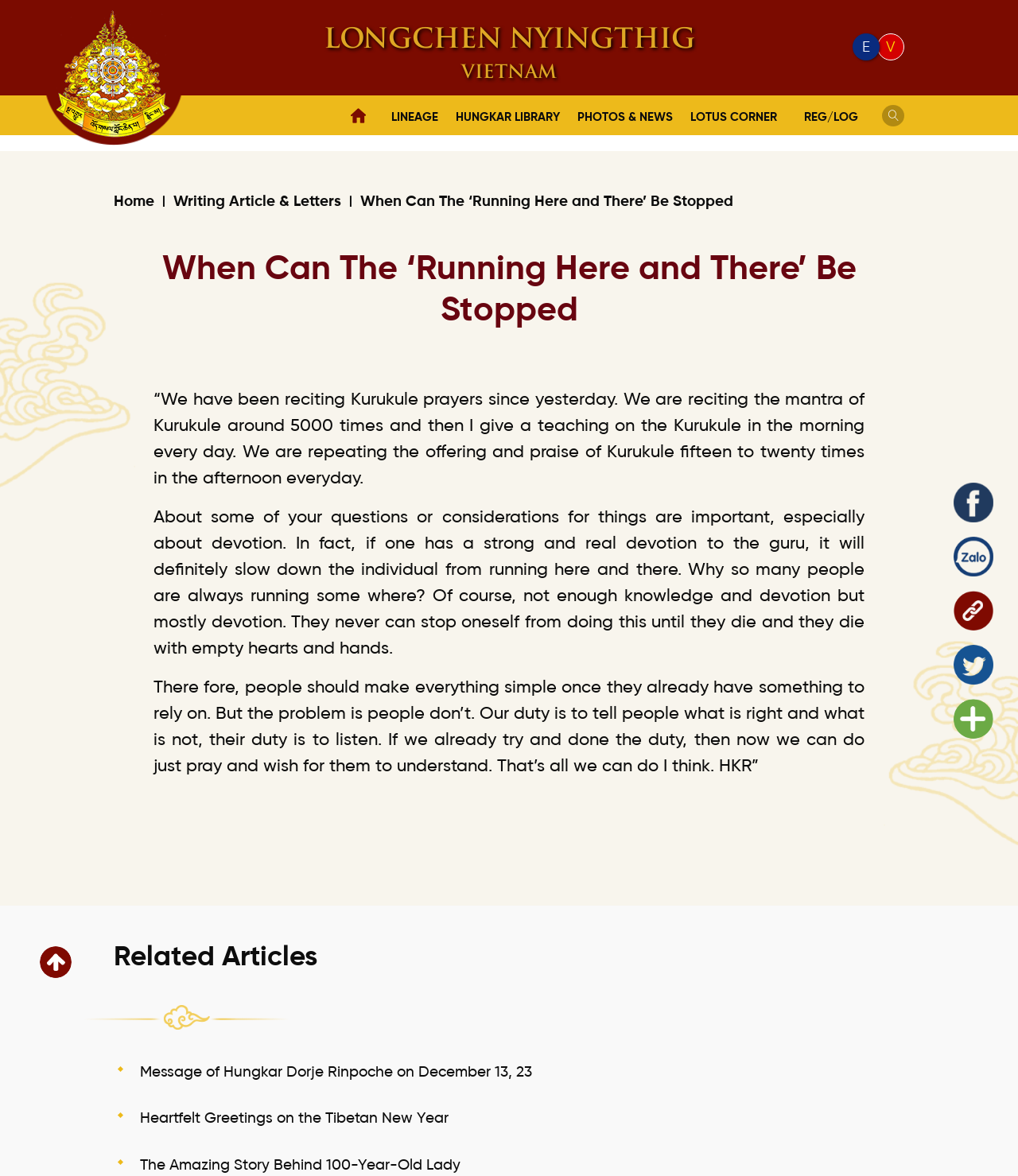What is the topic of the article?
Please answer the question with a detailed response using the information from the screenshot.

I found the answer by reading the text on the webpage, which mentions 'We have been reciting Kurukule prayers since yesterday.' This suggests that the topic of the article is related to Kurukule prayers.